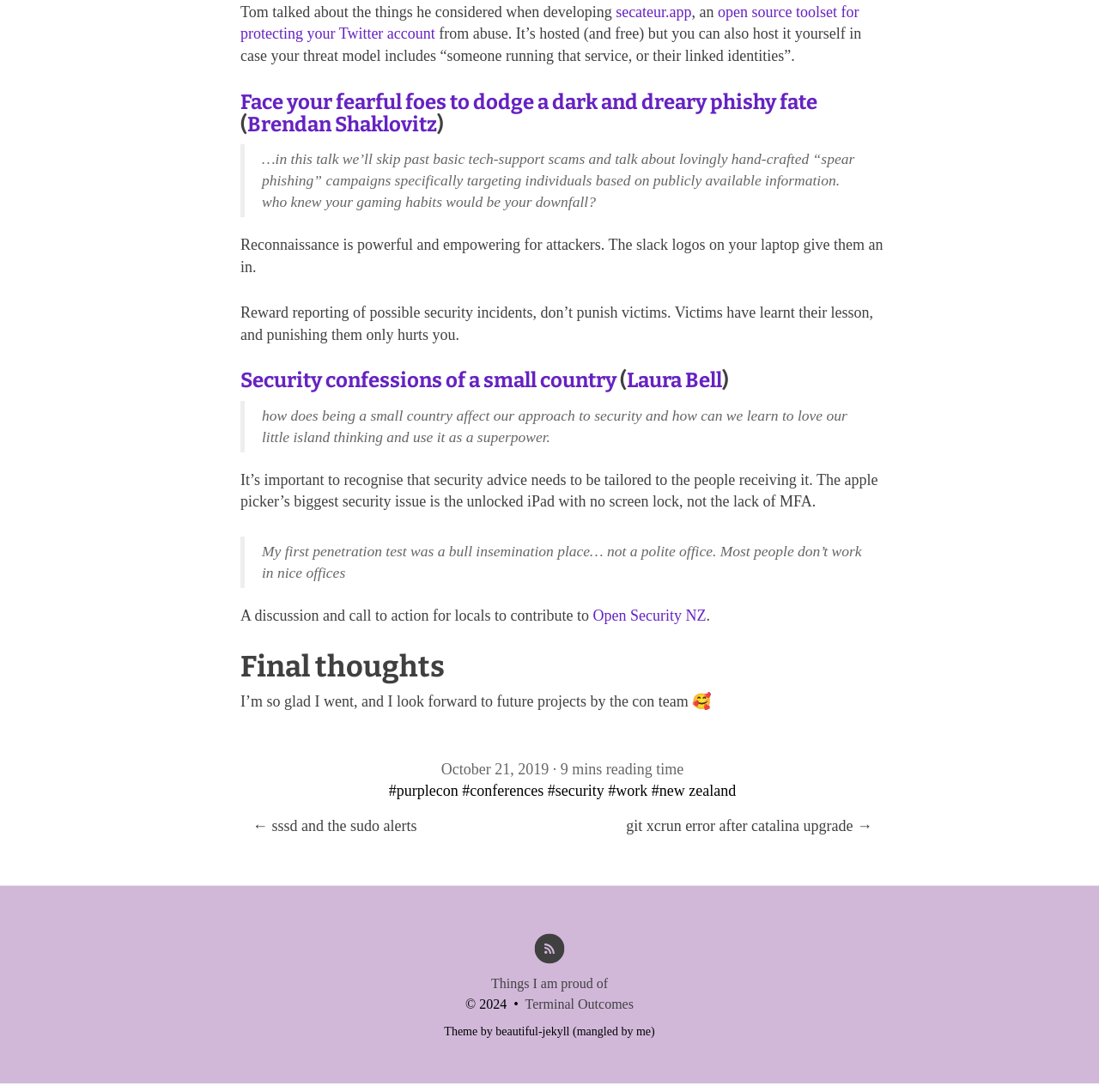Determine the bounding box for the UI element that matches this description: "Laura Bell".

[0.57, 0.369, 0.657, 0.391]